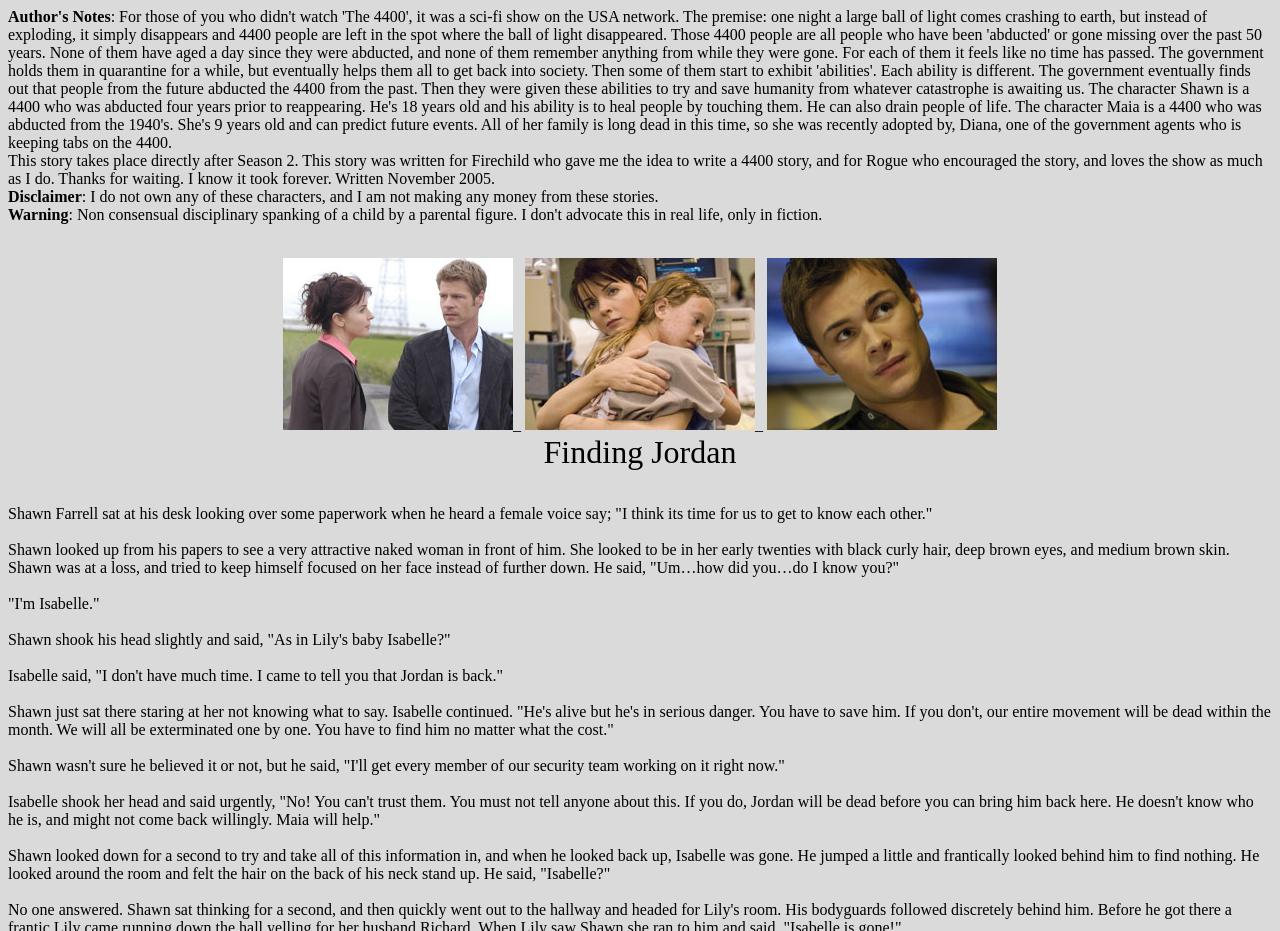Respond with a single word or phrase to the following question:
Who is helping Shawn in his mission?

Maia